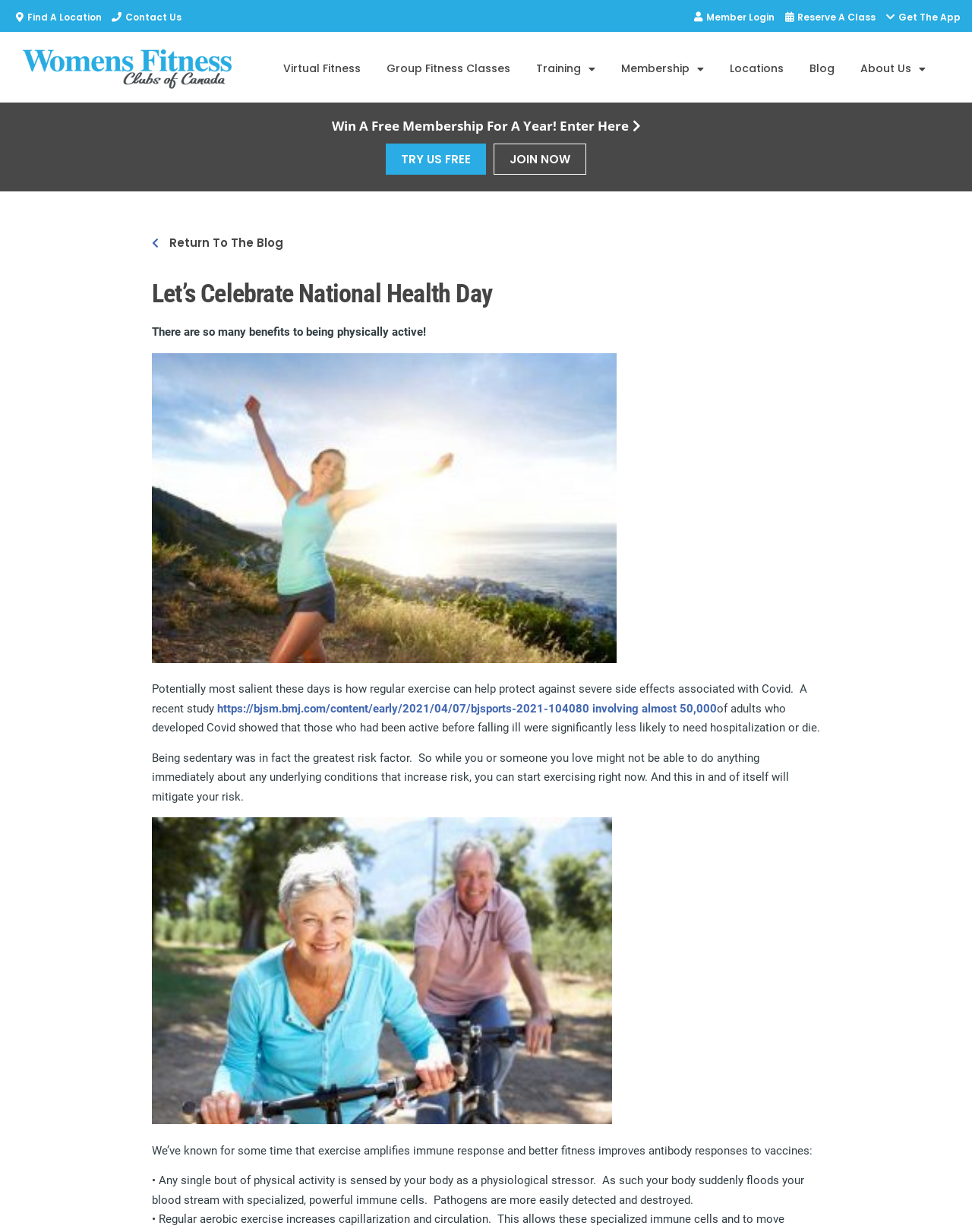By analyzing the image, answer the following question with a detailed response: What is the main topic of this webpage?

Based on the content of the webpage, it appears to be discussing the benefits of physical activity, specifically in relation to protecting against severe side effects associated with Covid. The text mentions a recent study and highlights the importance of exercise in mitigating risk.